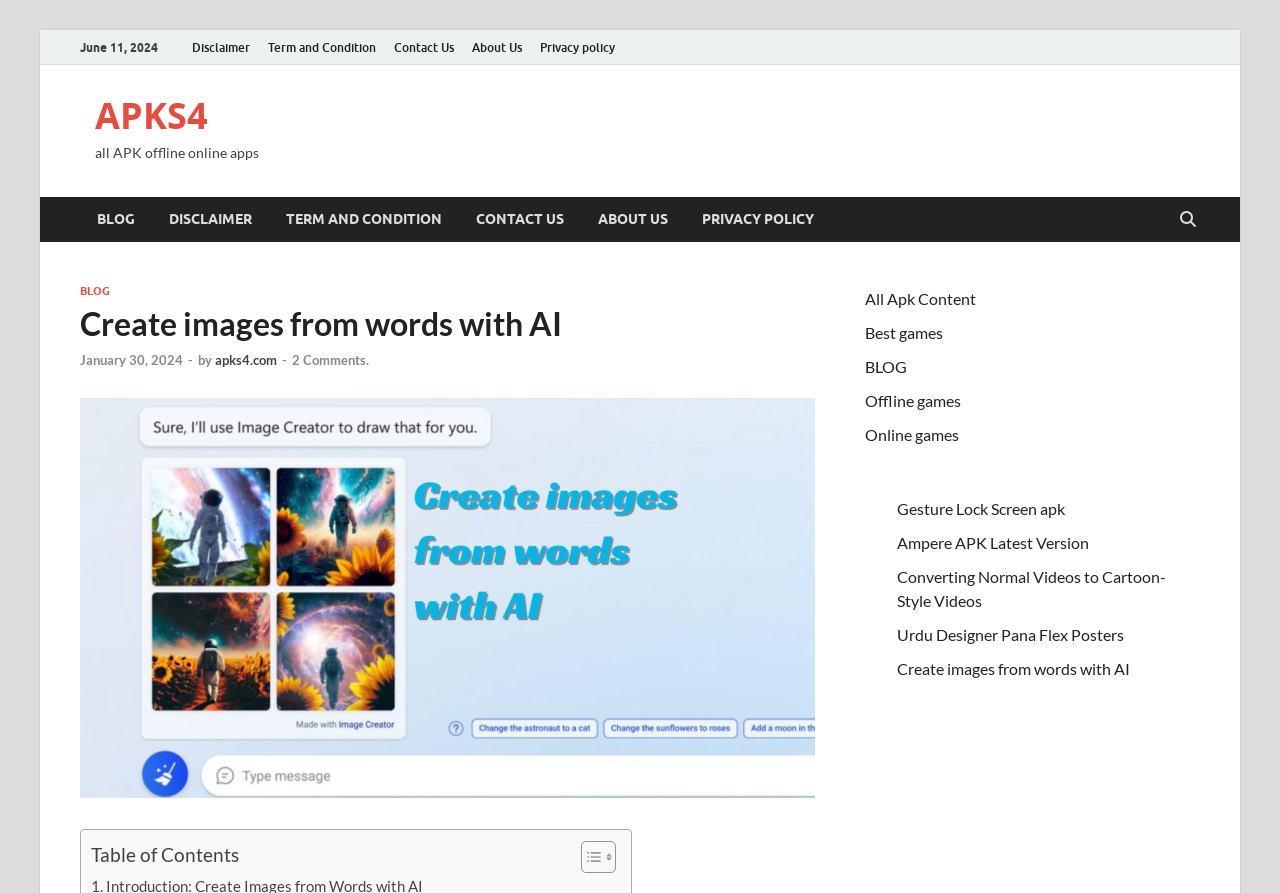Please identify the bounding box coordinates of where to click in order to follow the instruction: "Read the blog".

[0.062, 0.22, 0.119, 0.271]